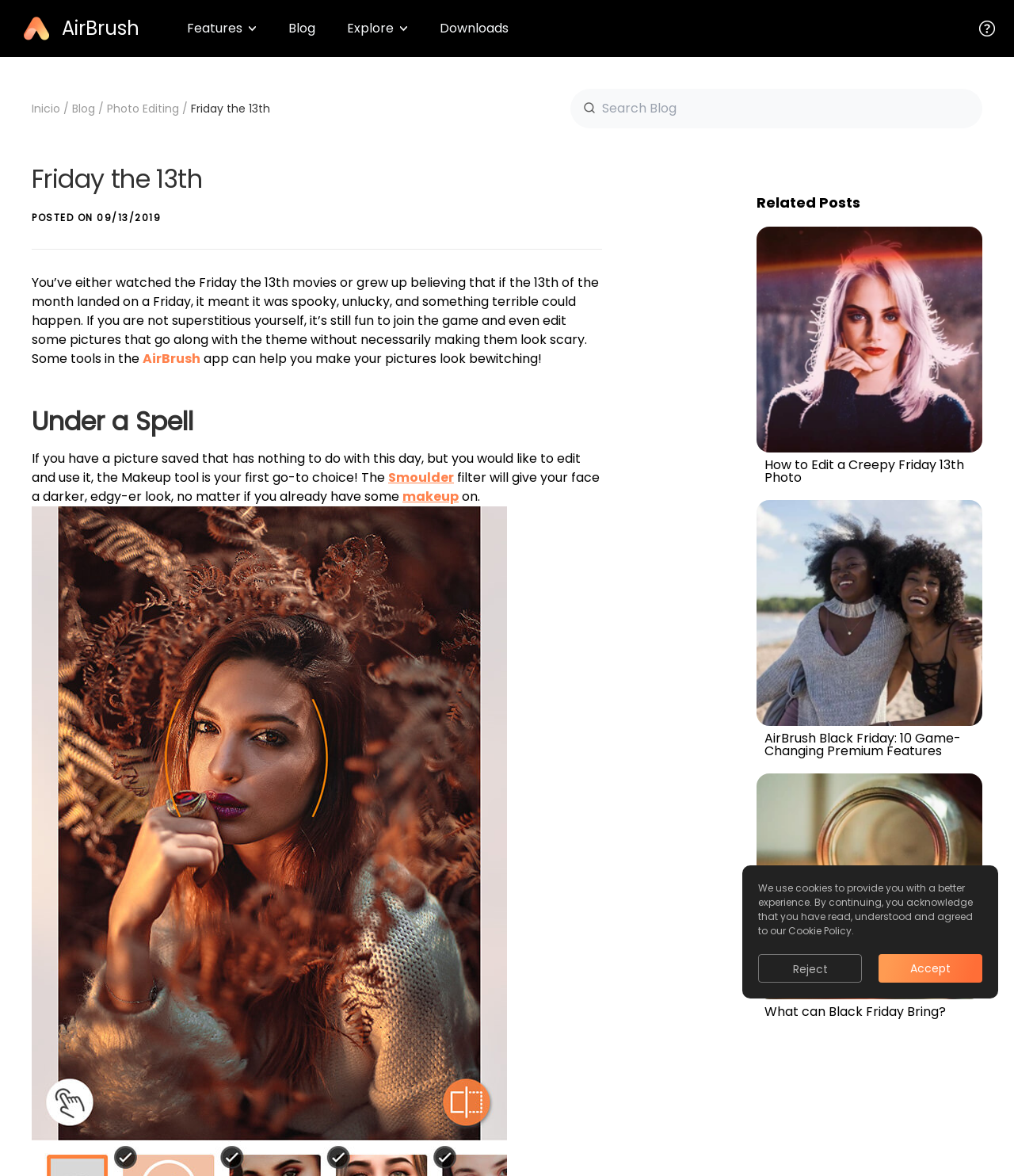Using the information from the screenshot, answer the following question thoroughly:
What is the name of the portrait editor?

The name of the portrait editor can be found in the title of the webpage, which is 'AirBrush - The Best AI-Powered Portrait Editor for Creators'.